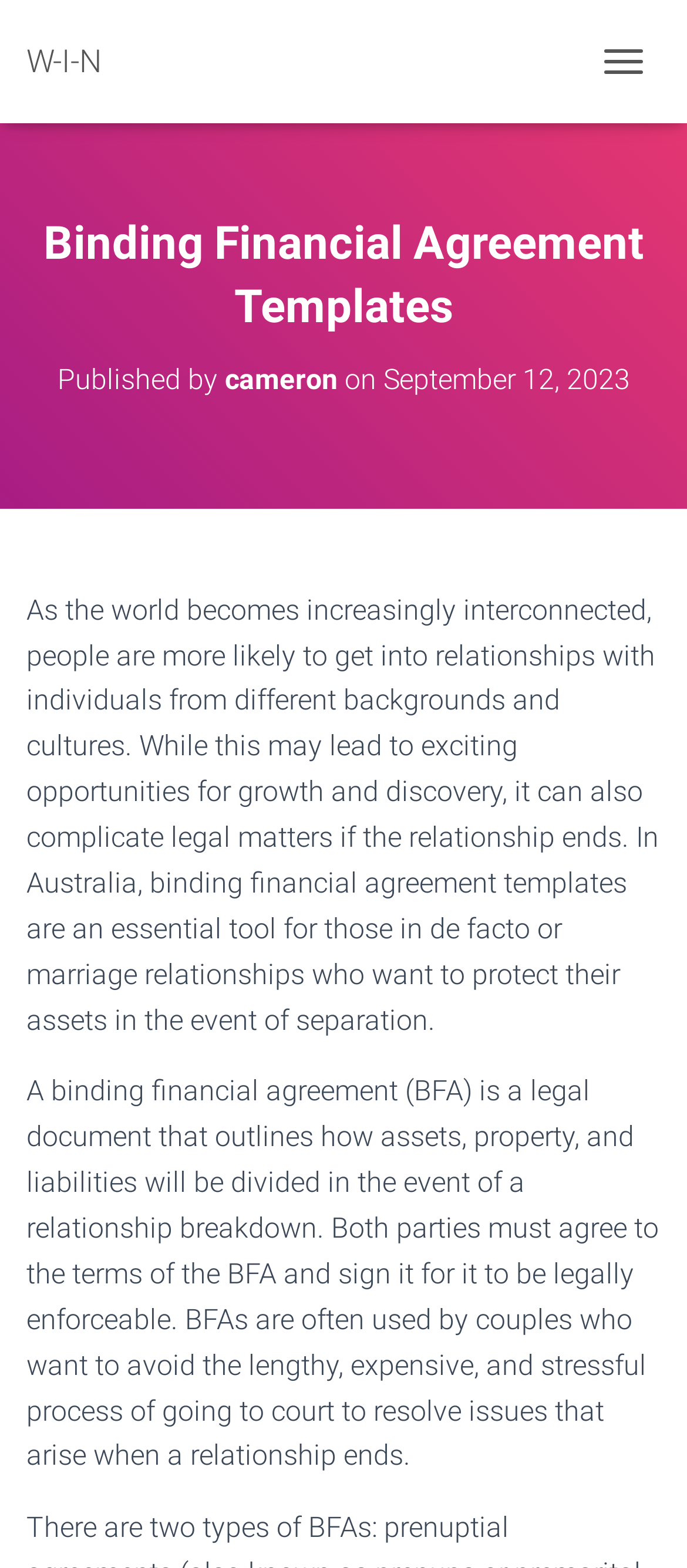Based on the element description, predict the bounding box coordinates (top-left x, top-left y, bottom-right x, bottom-right y) for the UI element in the screenshot: Toggle Navigation

[0.854, 0.021, 0.962, 0.057]